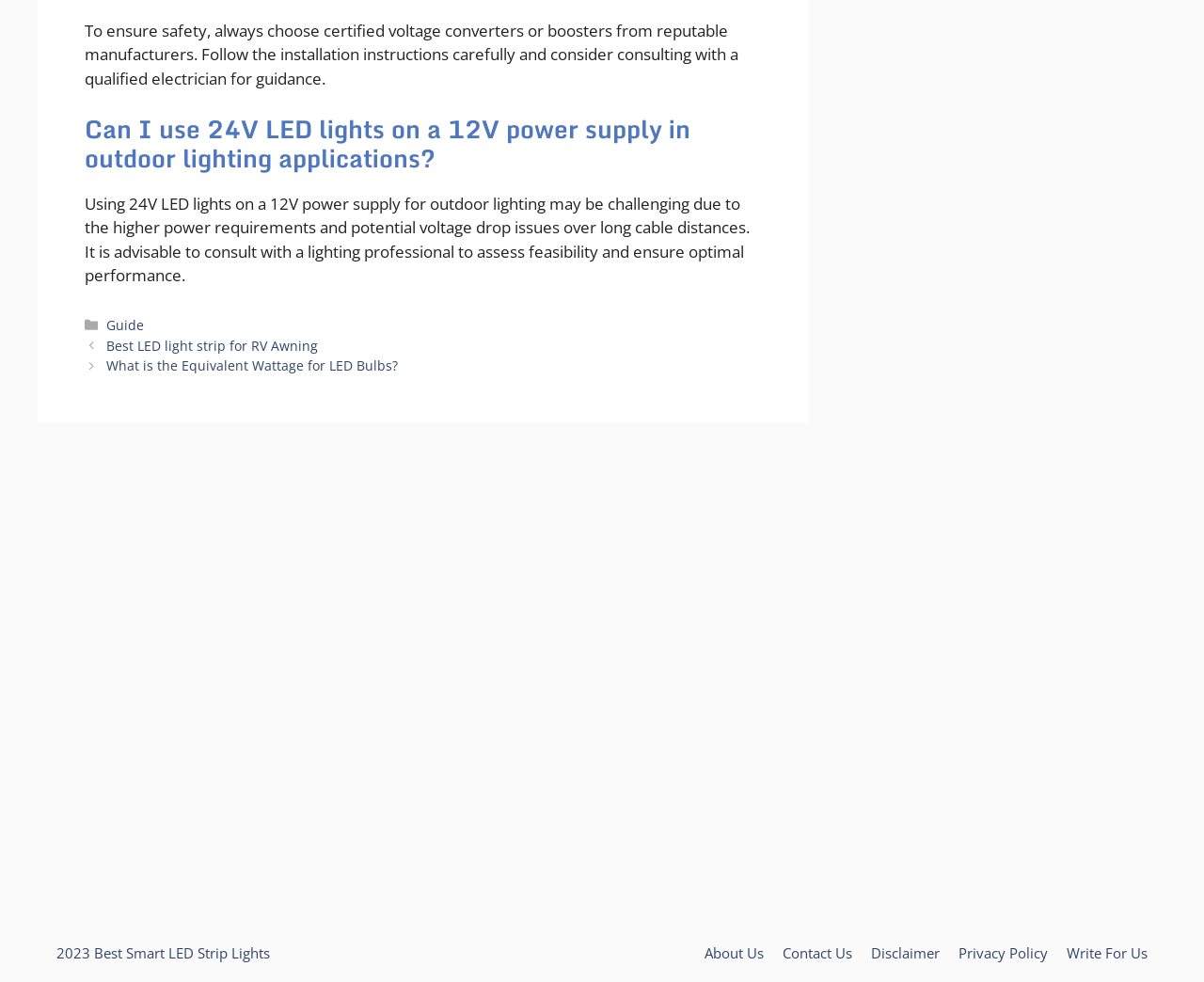What is the purpose of consulting a qualified electrician?
Using the information from the image, give a concise answer in one word or a short phrase.

For guidance